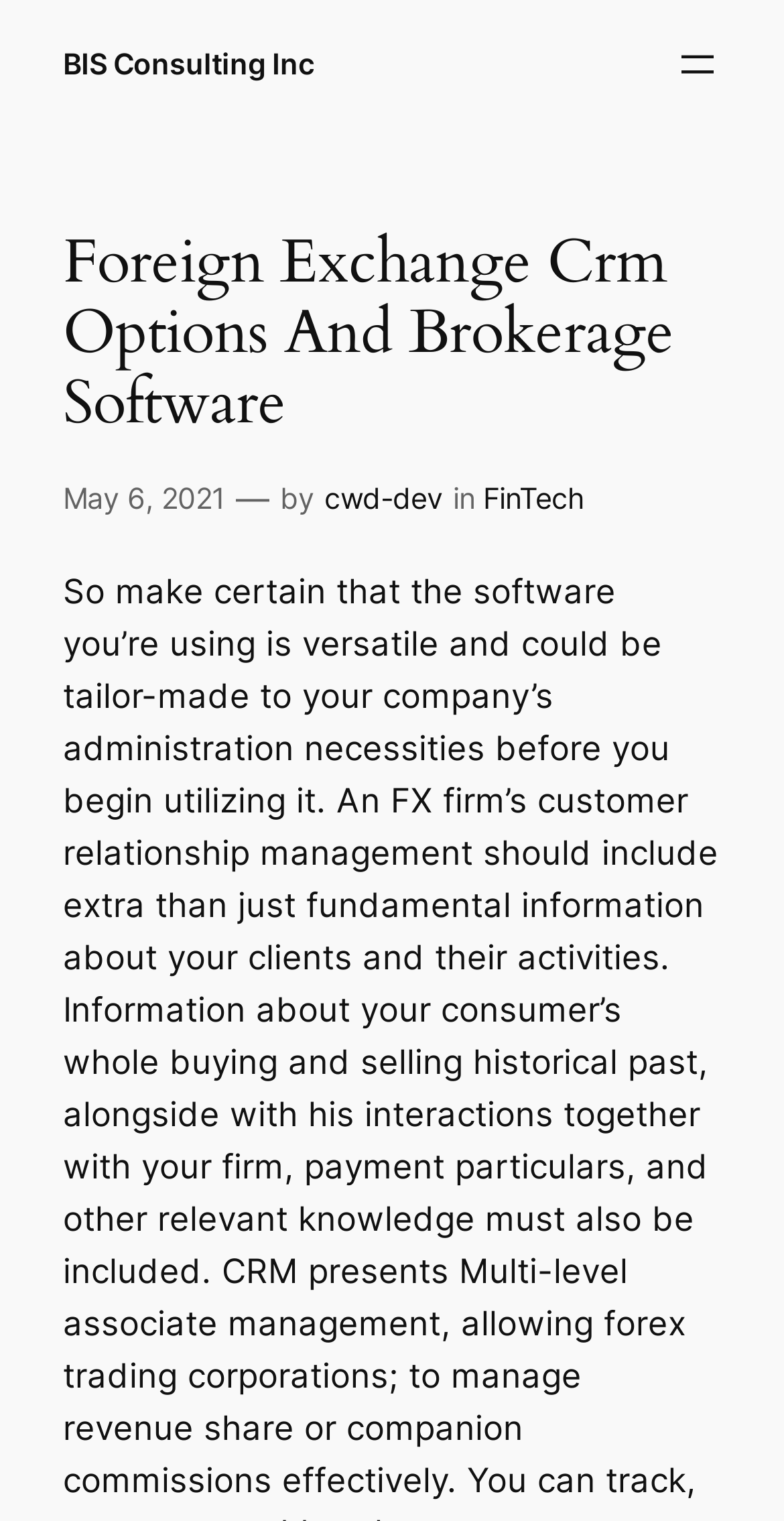Who is the author of the post?
Answer the question with a detailed explanation, including all necessary information.

I identified the author of the post by looking at the link element with the text 'cwd-dev', which is located near the date and category information.